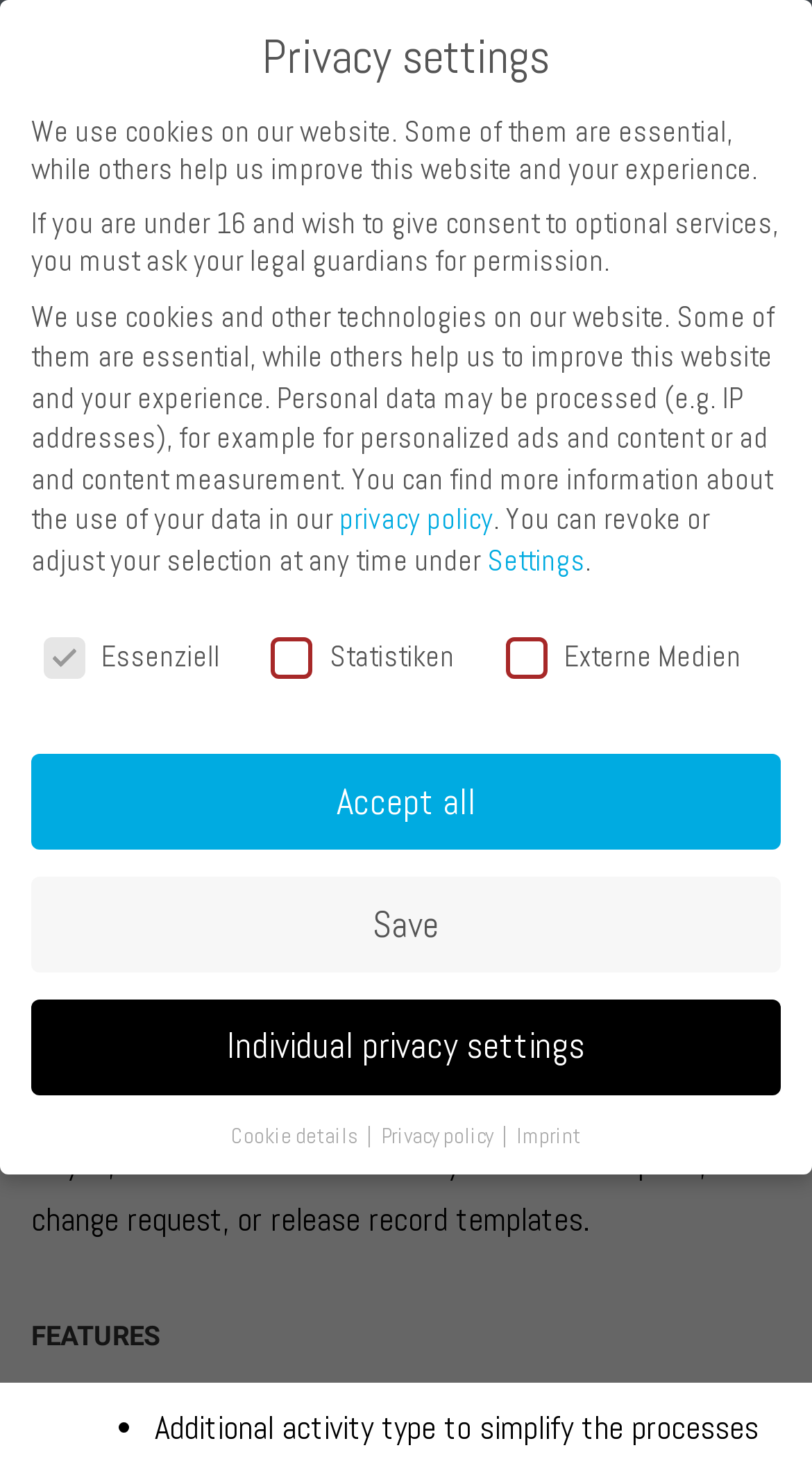Determine the bounding box coordinates of the section to be clicked to follow the instruction: "View New User Docs". The coordinates should be given as four float numbers between 0 and 1, formatted as [left, top, right, bottom].

None